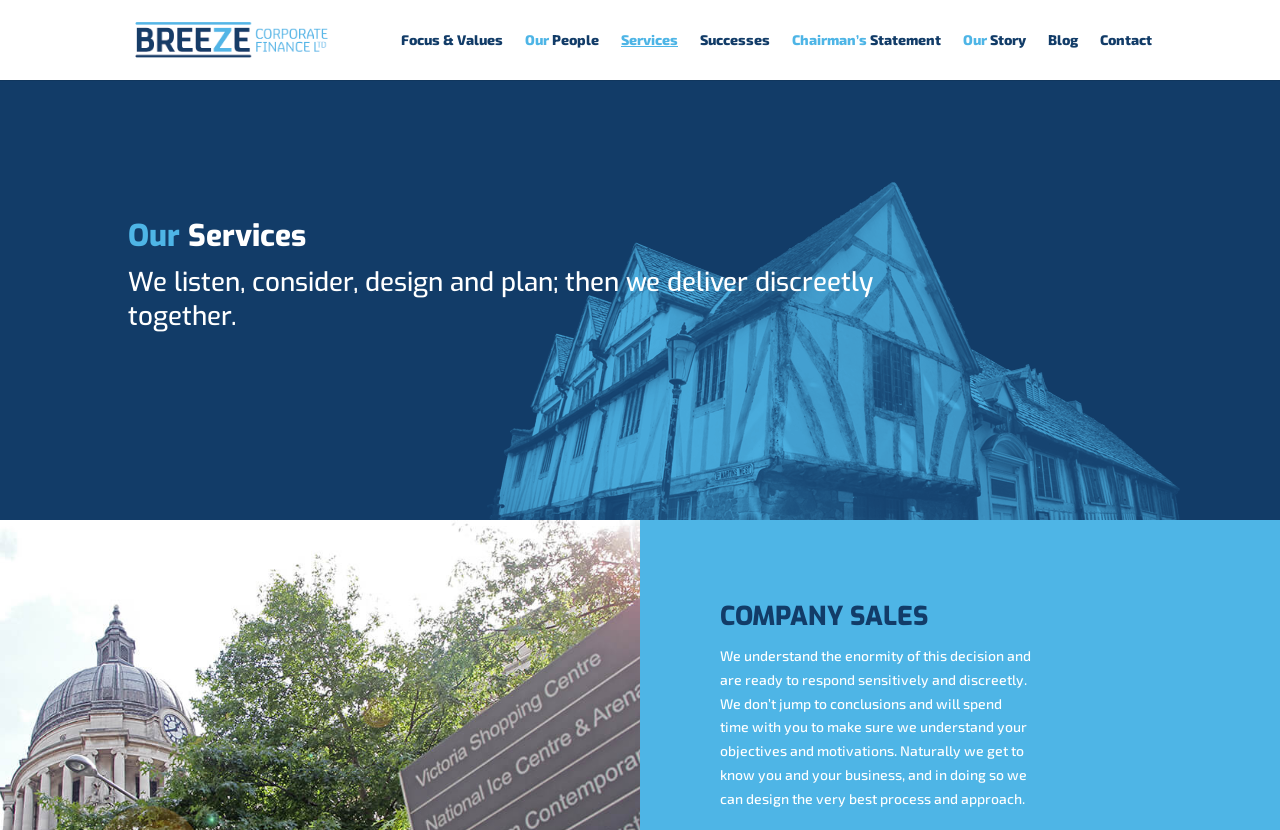Determine the bounding box coordinates for the UI element described. Format the coordinates as (top-left x, top-left y, bottom-right x, bottom-right y) and ensure all values are between 0 and 1. Element description: Focus & Values

[0.313, 0.04, 0.393, 0.096]